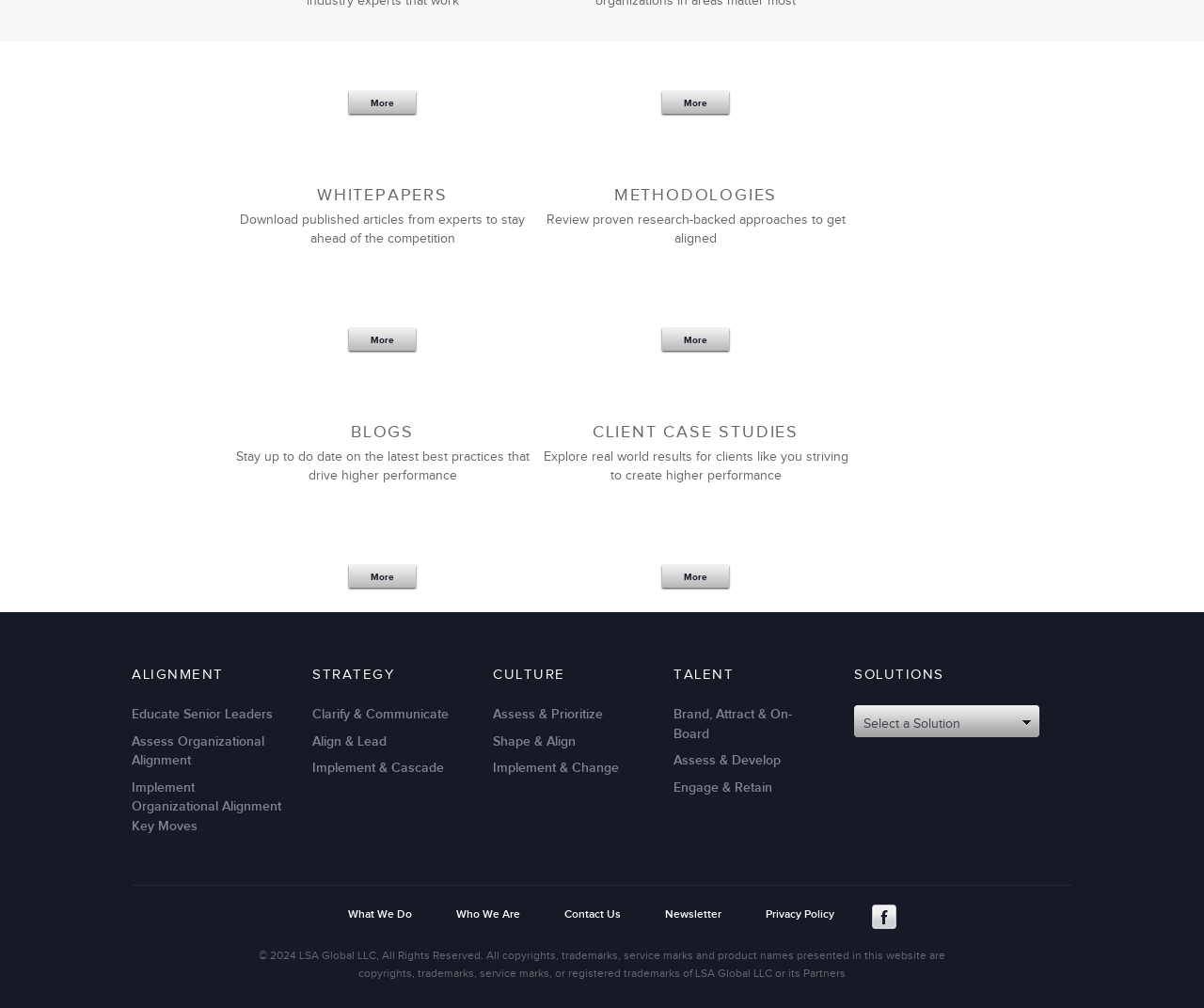Answer succinctly with a single word or phrase:
What type of content is available on this website?

Whitepapers, methodologies, blogs, case studies